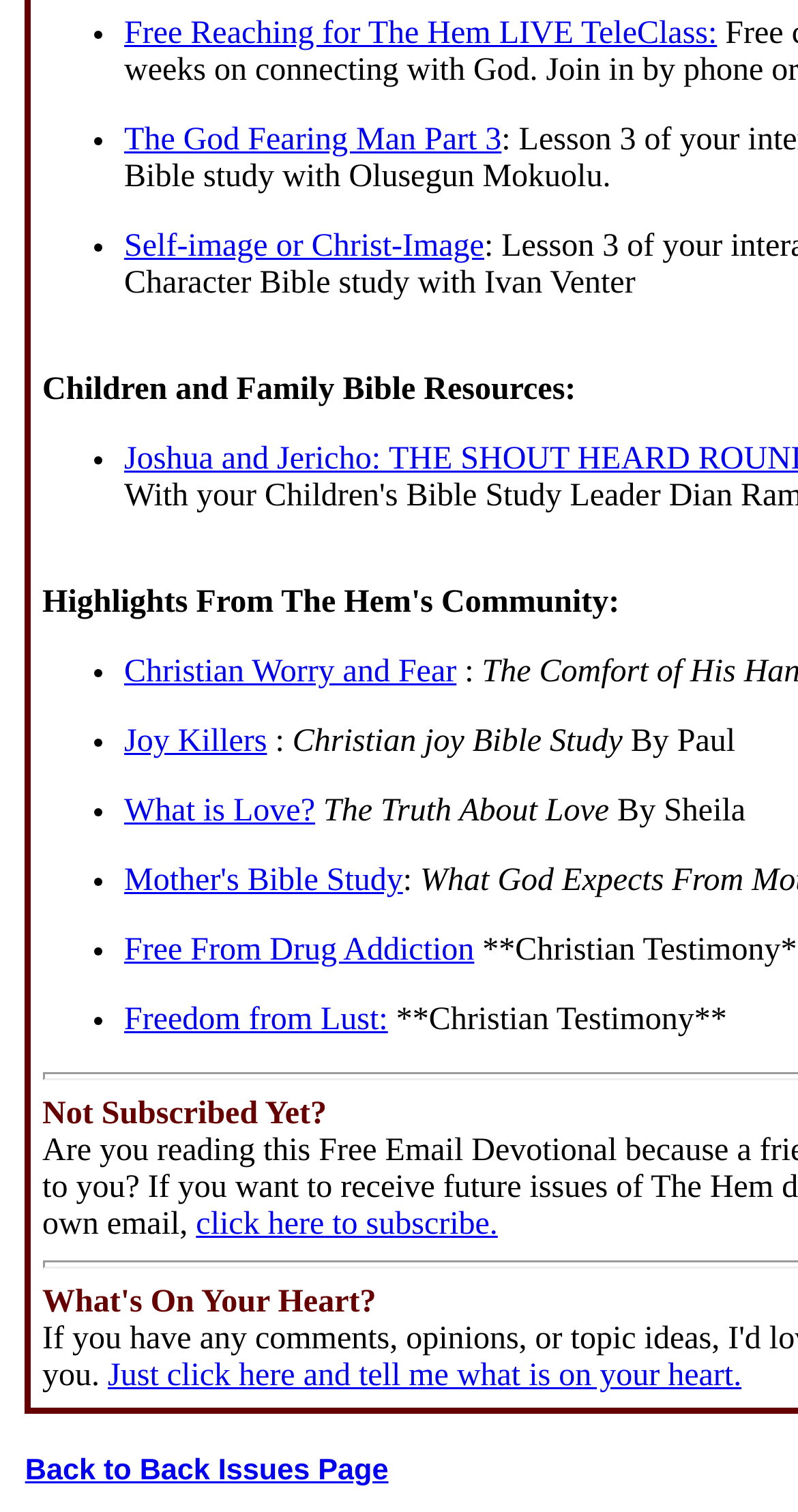What is the purpose of the 'click here' link?
Look at the image and answer with only one word or phrase.

to subscribe